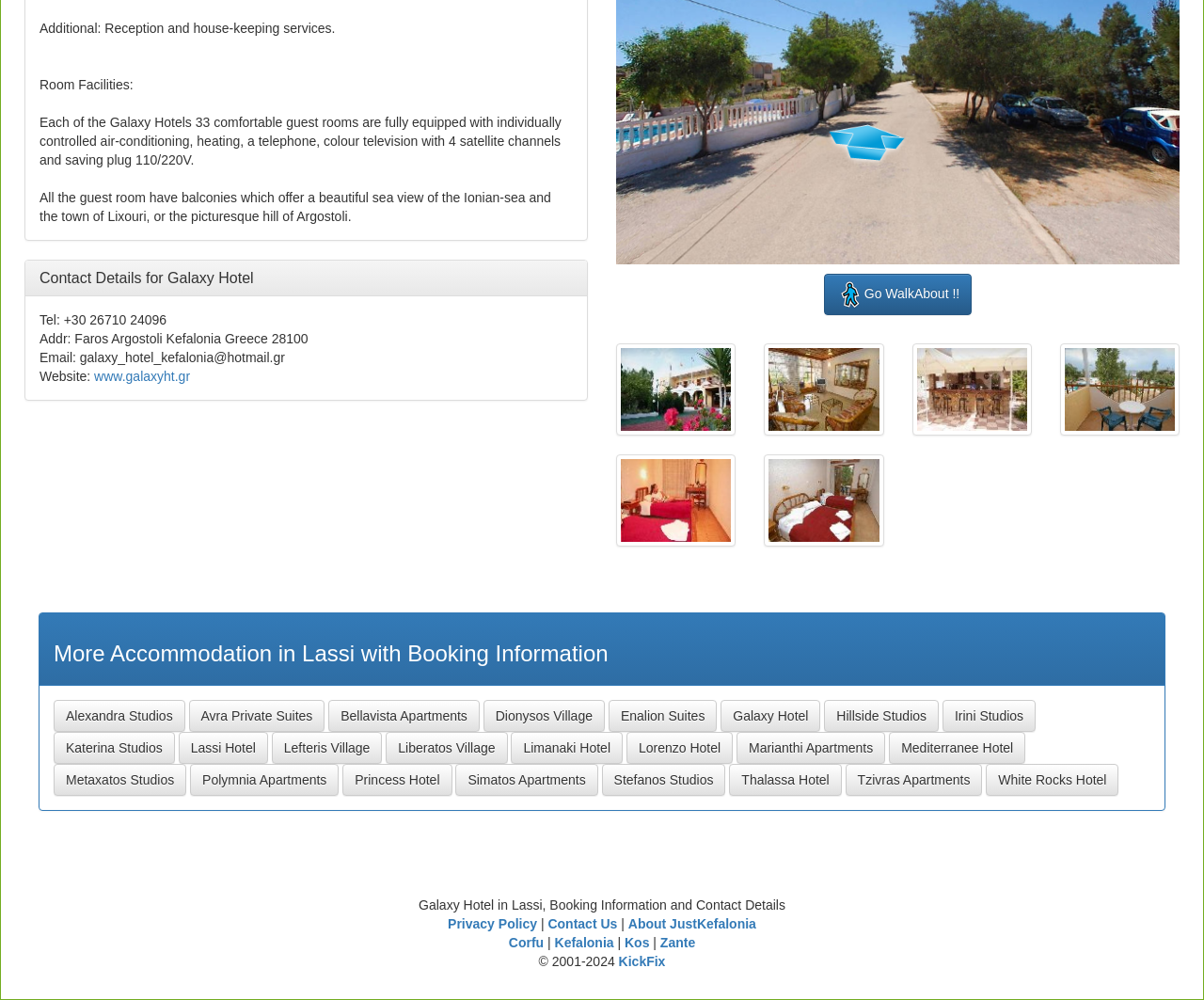Could you specify the bounding box coordinates for the clickable section to complete the following instruction: "View contact details of Galaxy Hotel"?

[0.033, 0.27, 0.476, 0.286]